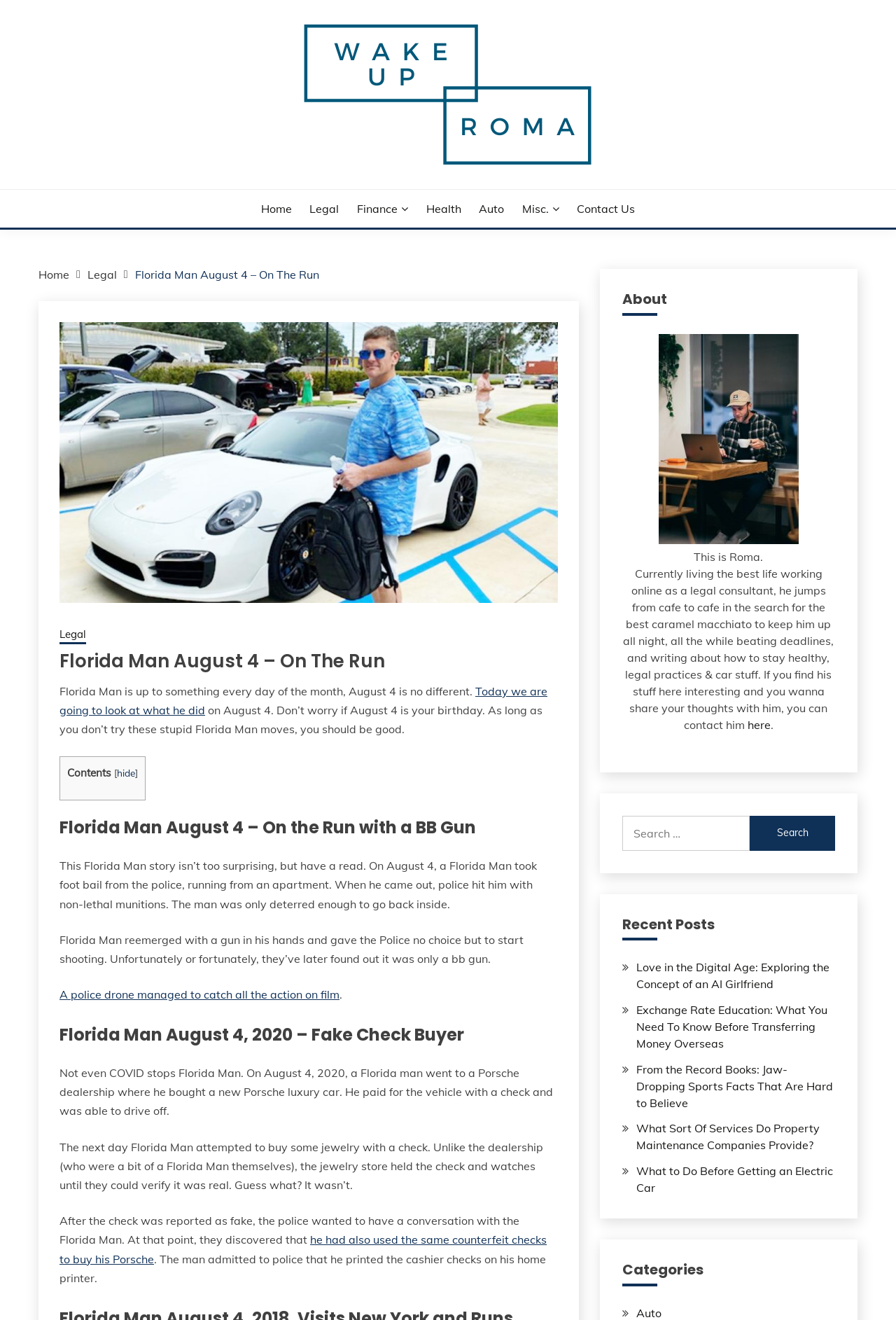Identify and generate the primary title of the webpage.

Florida Man August 4 – On The Run